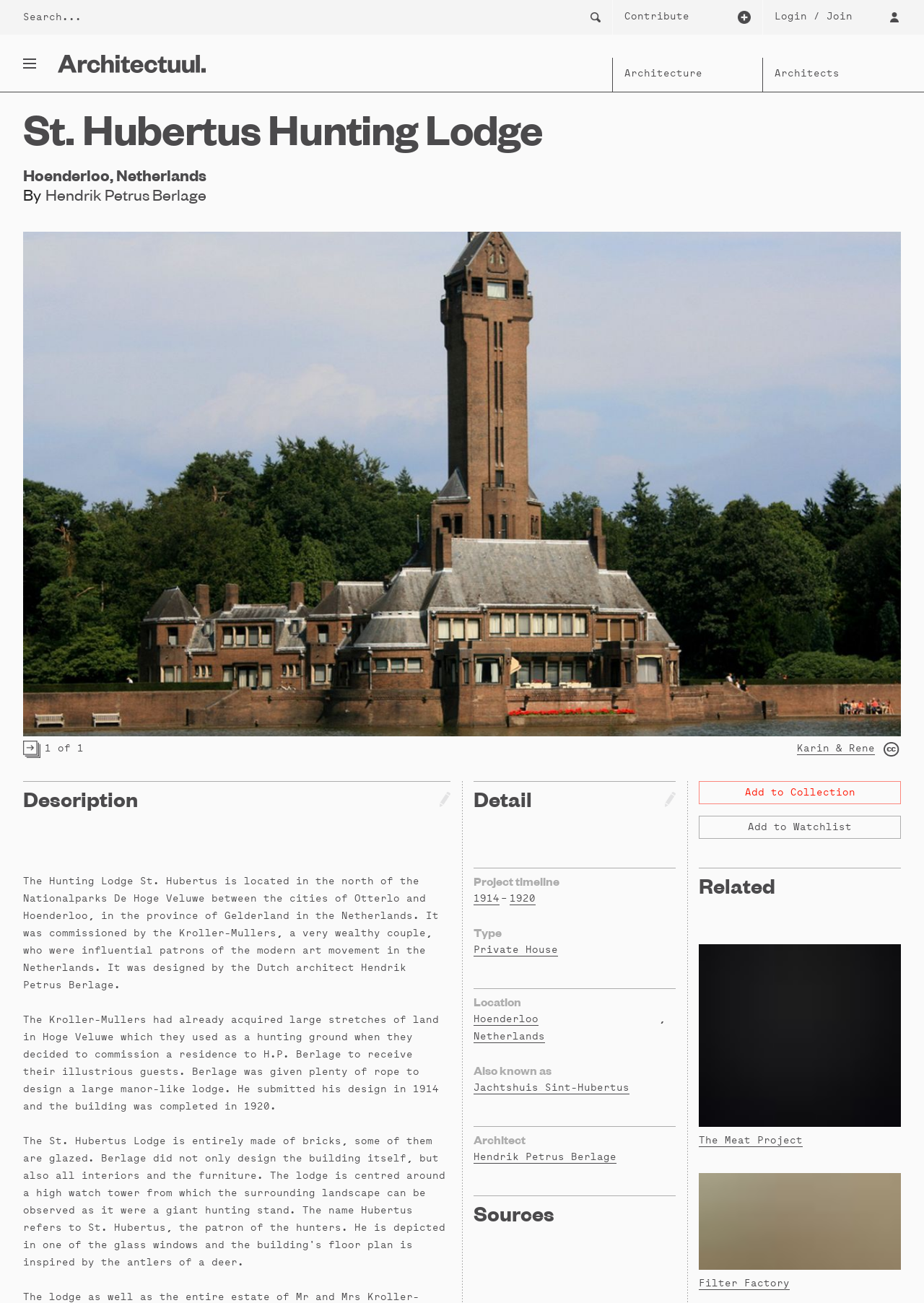Identify the coordinates of the bounding box for the element that must be clicked to accomplish the instruction: "View architect details".

[0.049, 0.145, 0.223, 0.16]